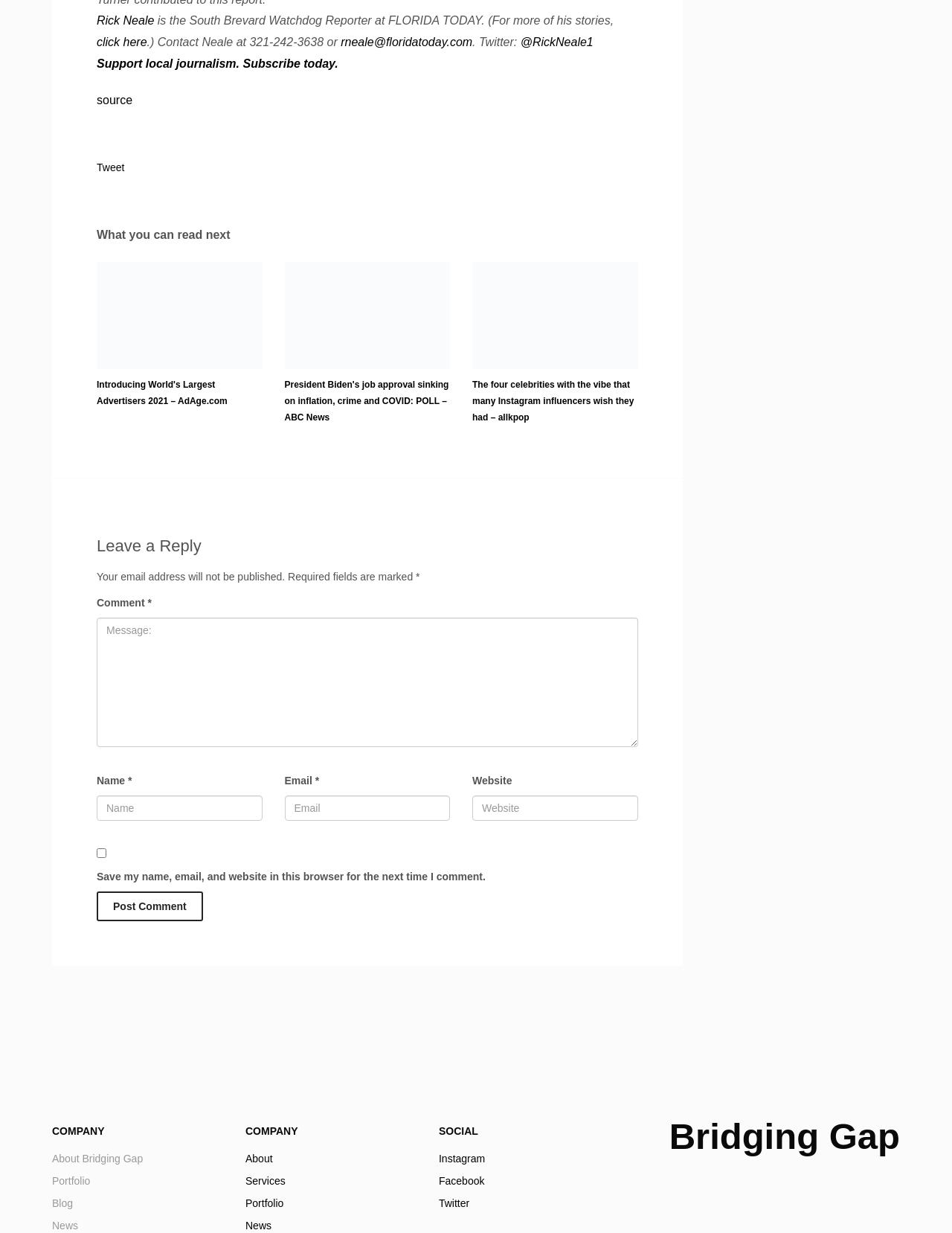Bounding box coordinates are specified in the format (top-left x, top-left y, bottom-right x, bottom-right y). All values are floating point numbers bounded between 0 and 1. Please provide the bounding box coordinate of the region this sentence describes: Portfolio

[0.258, 0.971, 0.298, 0.981]